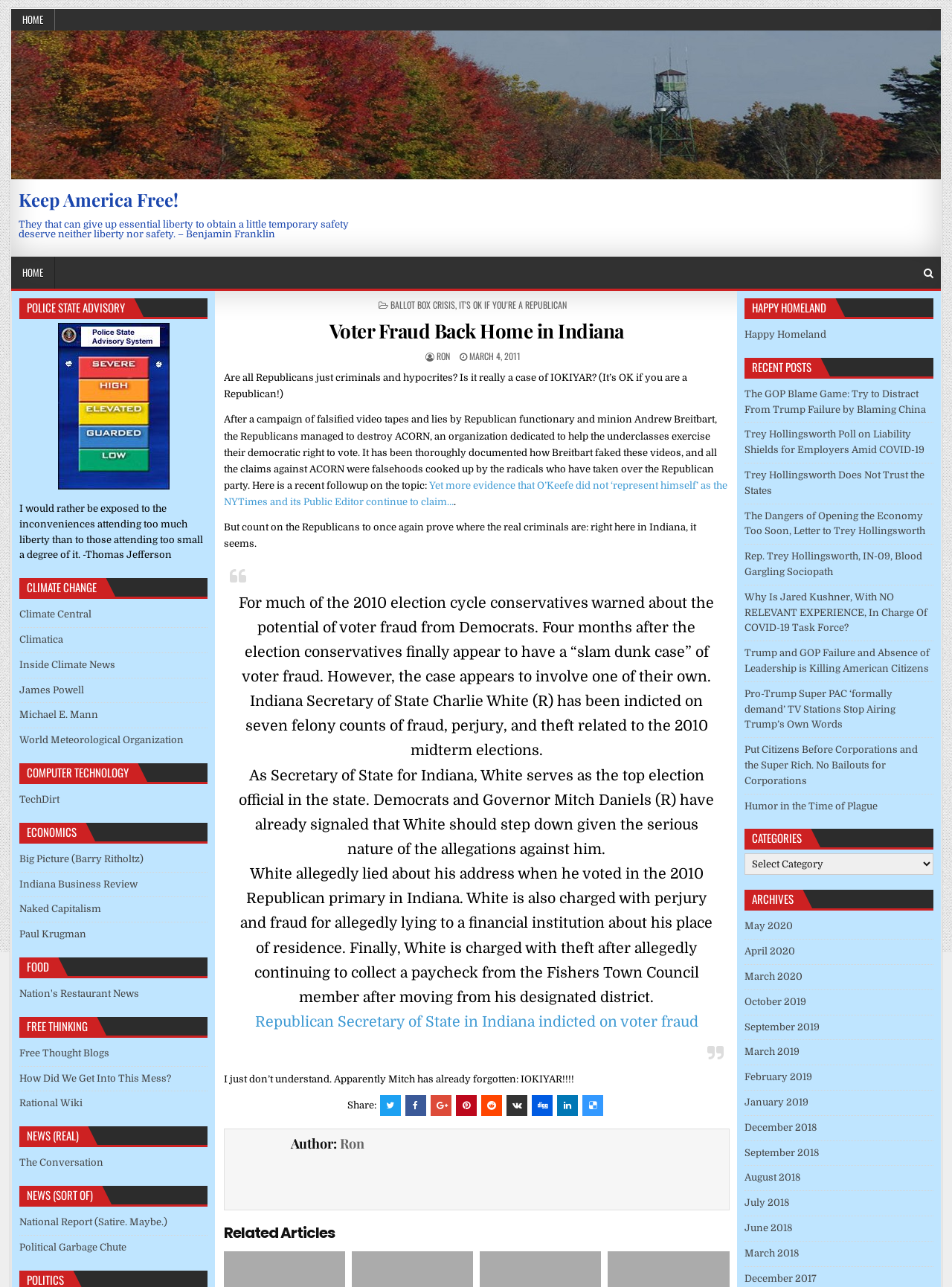Find the bounding box coordinates for the area you need to click to carry out the instruction: "Share the post". The coordinates should be four float numbers between 0 and 1, indicated as [left, top, right, bottom].

[0.365, 0.854, 0.397, 0.863]